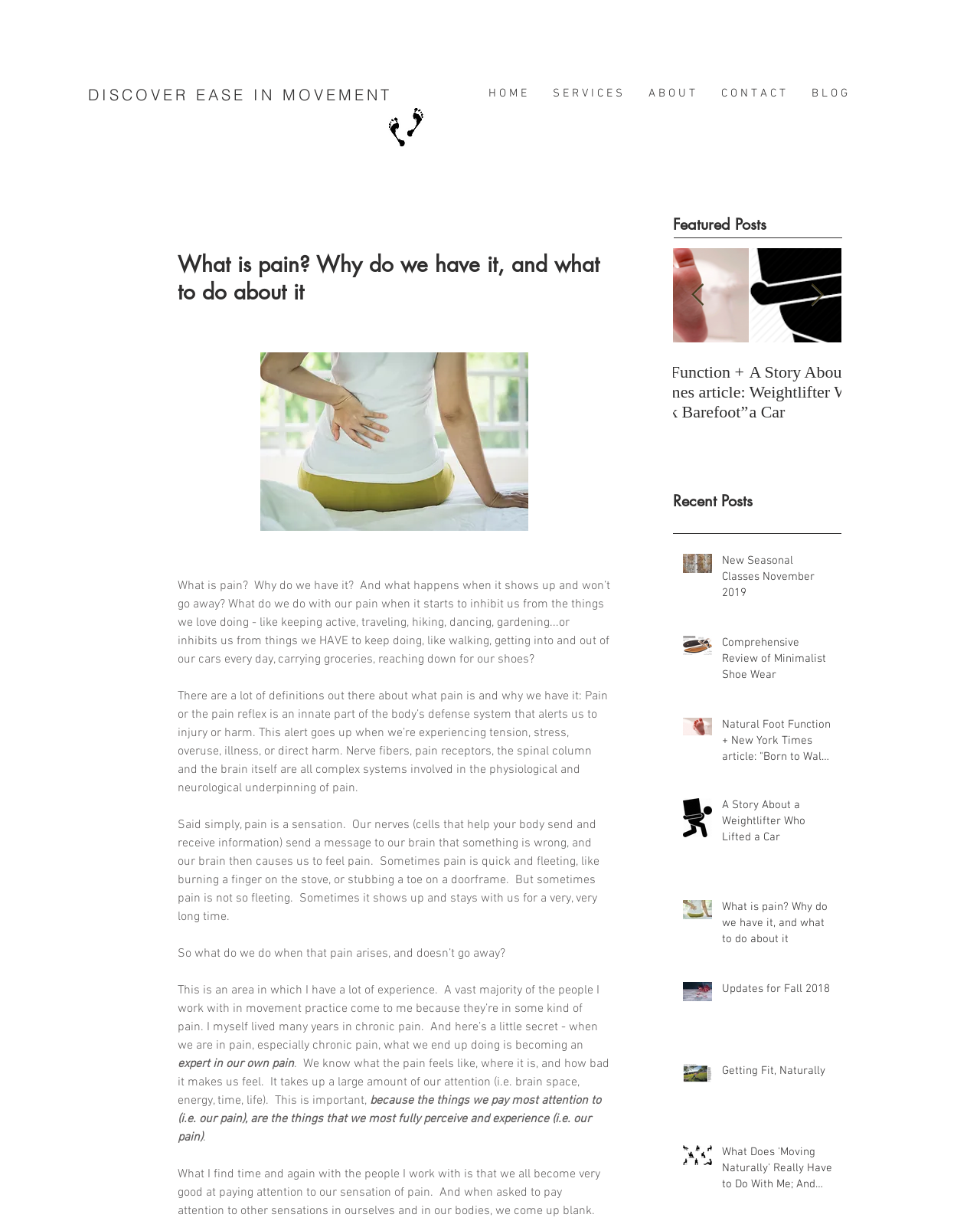Identify the bounding box of the UI component described as: "H O M E".

[0.485, 0.069, 0.551, 0.084]